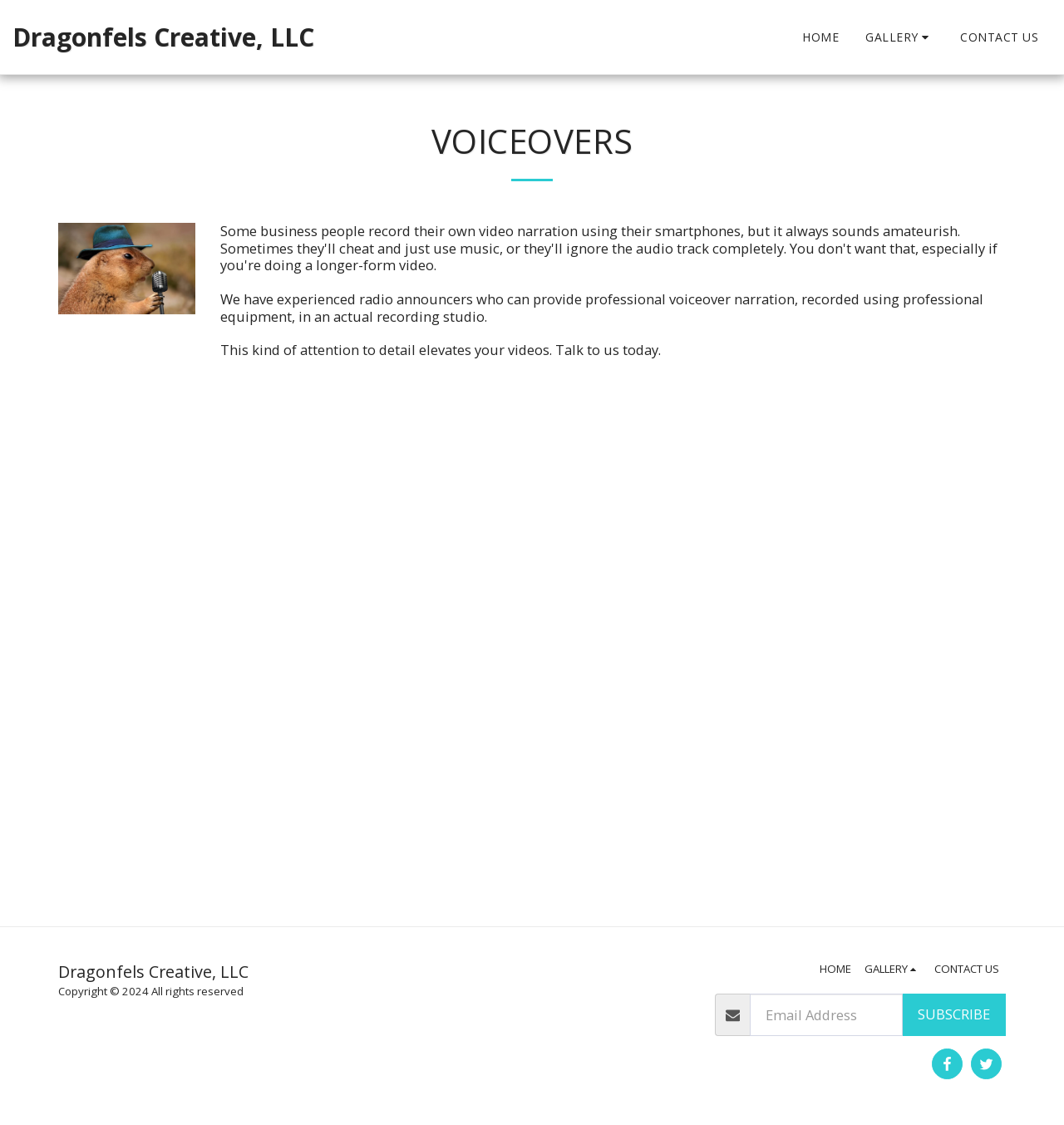Provide an in-depth caption for the contents of the webpage.

The webpage is about voiceover services provided by Dragonfels Creative, LLC. At the top, there is a navigation menu with three links: "HOME", "GALLERY", and "CONTACT US", aligned horizontally. The "GALLERY" button has a dropdown menu.

Below the navigation menu, there is a large heading "VOICEOVERS" that spans almost the entire width of the page. Underneath the heading, there is a horizontal separator line.

To the left of the separator line, there is an image with the text "VOICEOVERS" on it. Below the image, there are two paragraphs of text. The first paragraph describes the professional voiceover services offered, and the second paragraph encourages visitors to contact them.

At the bottom of the page, there is a footer section with the company name "Dragonfels Creative, LLC" and a copyright notice. There is also a secondary navigation menu with the same three links as the top menu, along with a textbox for email address and a "SUBSCRIBE" button. Additionally, there are two small links on the bottom right corner of the page.